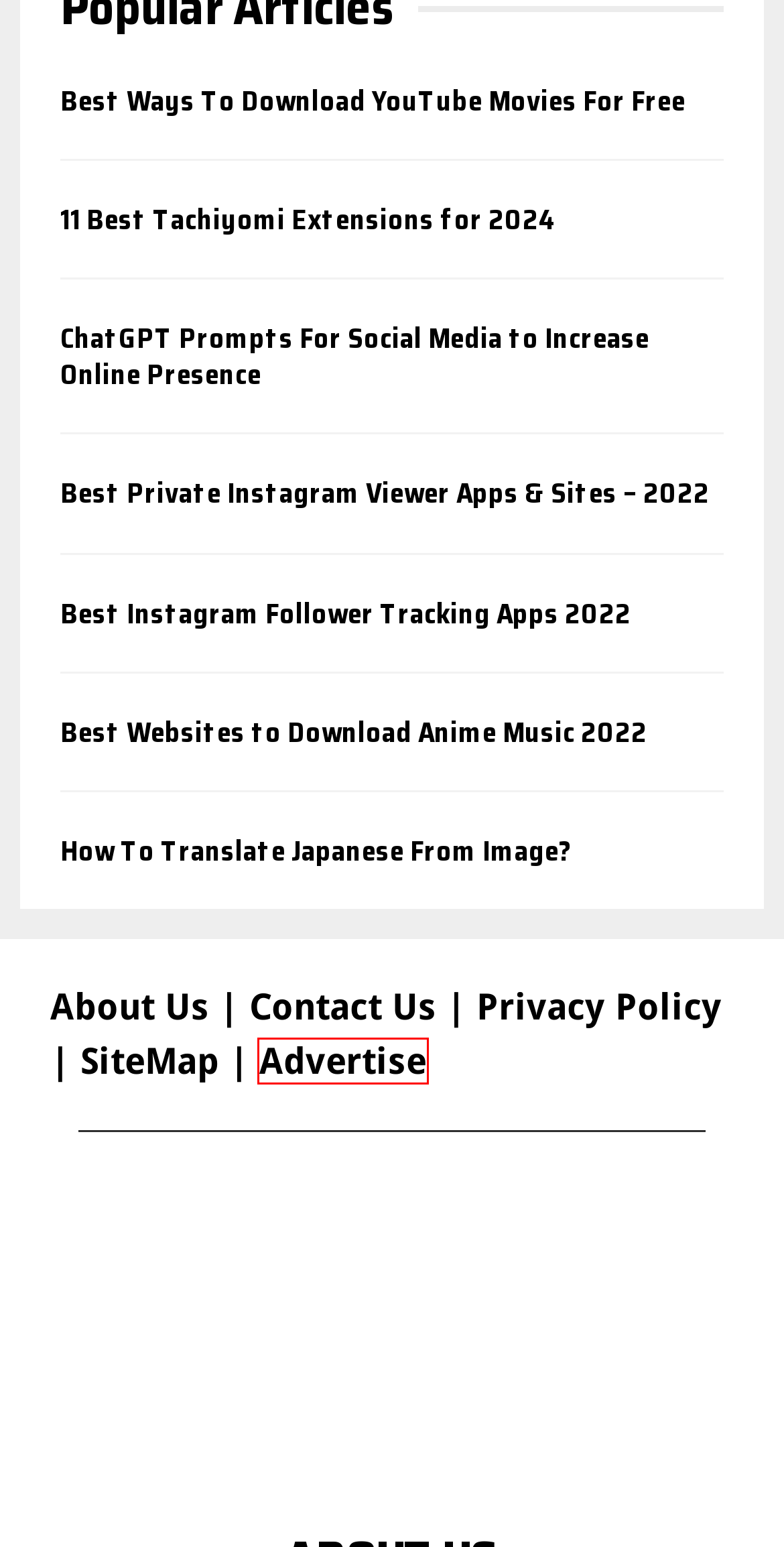You have been given a screenshot of a webpage with a red bounding box around a UI element. Select the most appropriate webpage description for the new webpage that appears after clicking the element within the red bounding box. The choices are:
A. Technology Write For Us - TechMediatoday
B. How To Translate Japanese From Image?
C. Best Private Instagram Viewer Apps & Sites - 2022
D. 11 Best Tachiyomi Extensions For 2023
E. 18 Best Instagram Follower Tracking Apps 2022
F. ChatGPT Prompts For Social Media To Increase Online Presence
G. About Us - TechMediaToday
H. Best Websites To Download Anime Music 2022

A